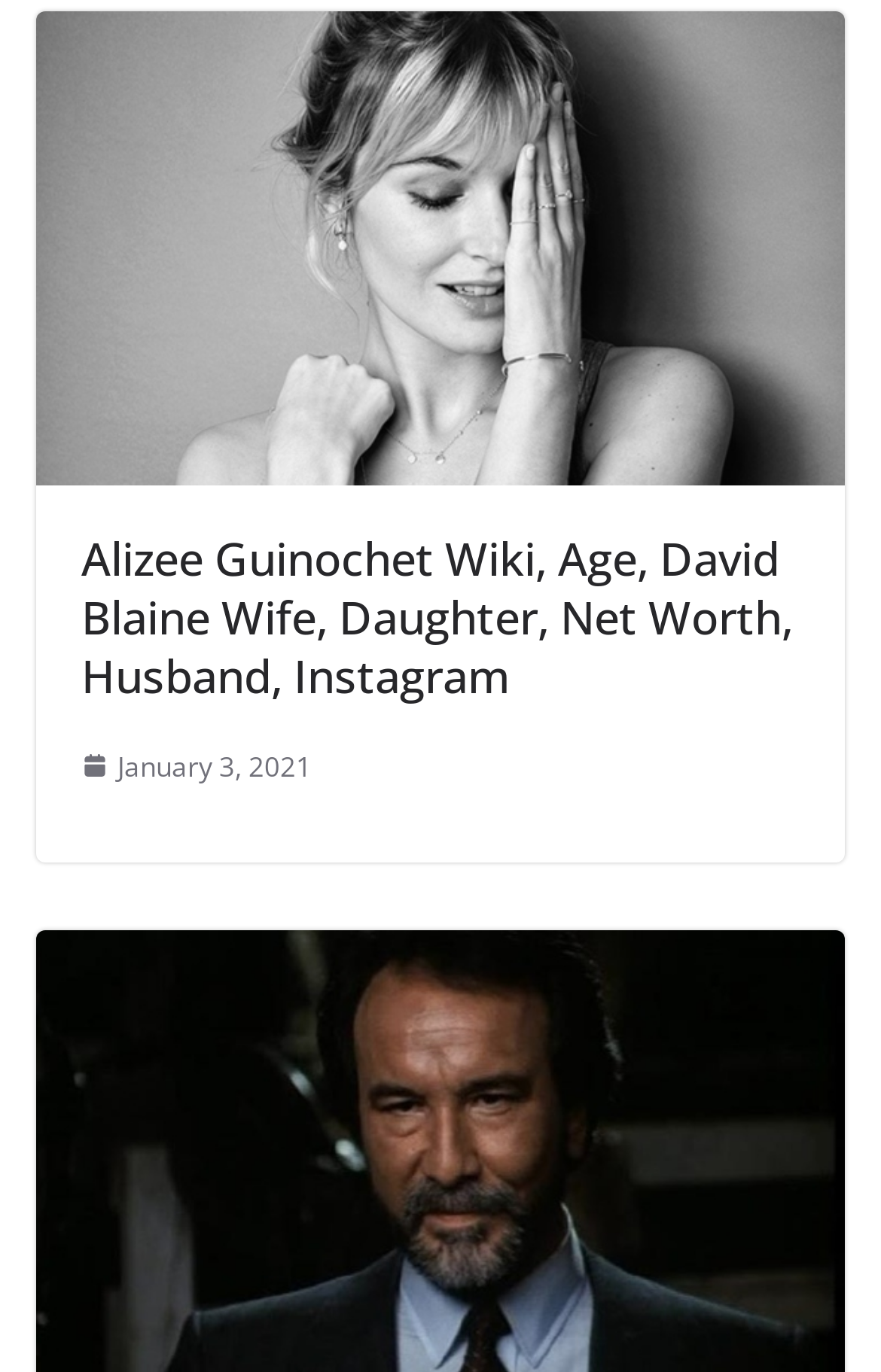Who is Alizee Guinochet's husband?
Provide an in-depth and detailed explanation in response to the question.

Based on the webpage, Alizee Guinochet is mentioned as 'David Blaine Wife', which implies that her husband is David Blaine.